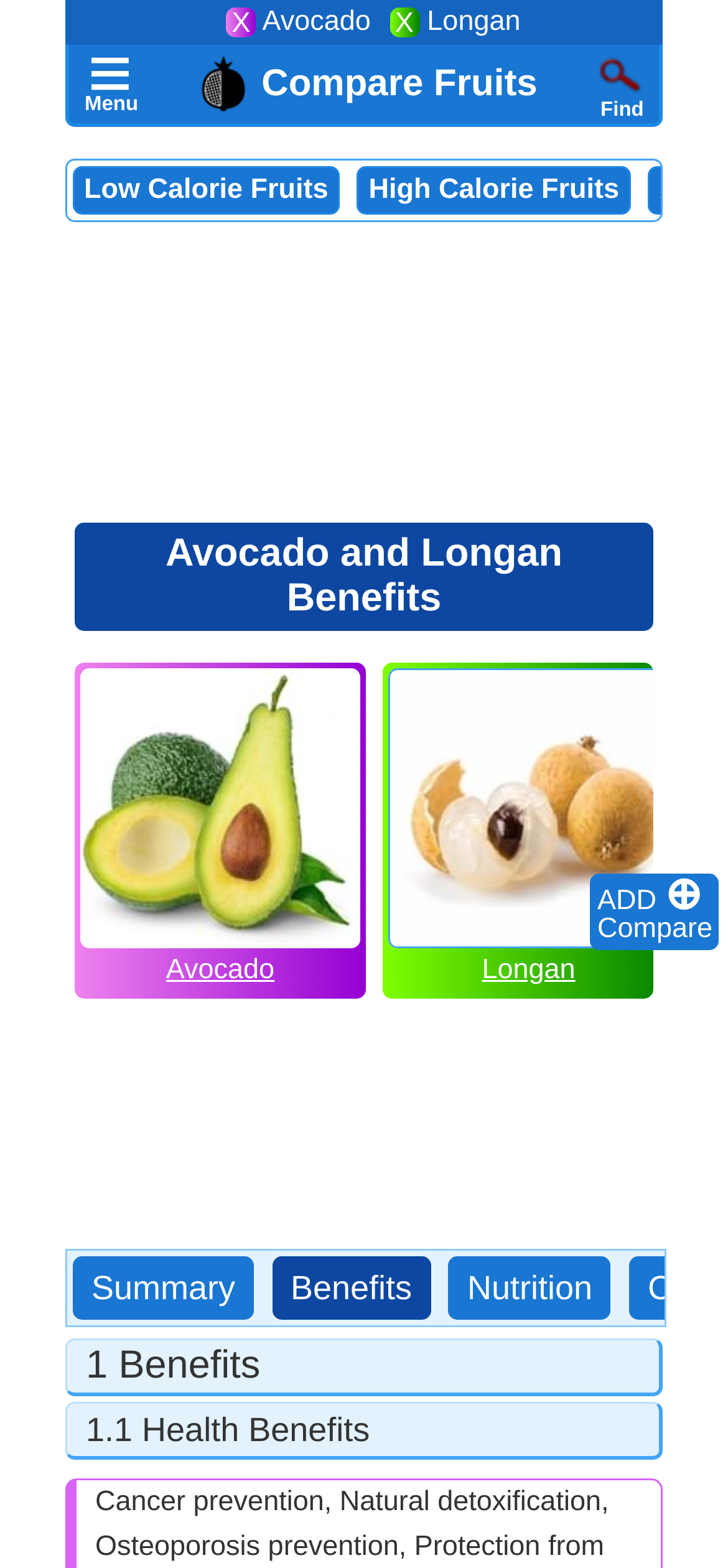Show the bounding box coordinates for the element that needs to be clicked to execute the following instruction: "Search for something". Provide the coordinates in the form of four float numbers between 0 and 1, i.e., [left, top, right, bottom].

[0.813, 0.03, 0.89, 0.065]